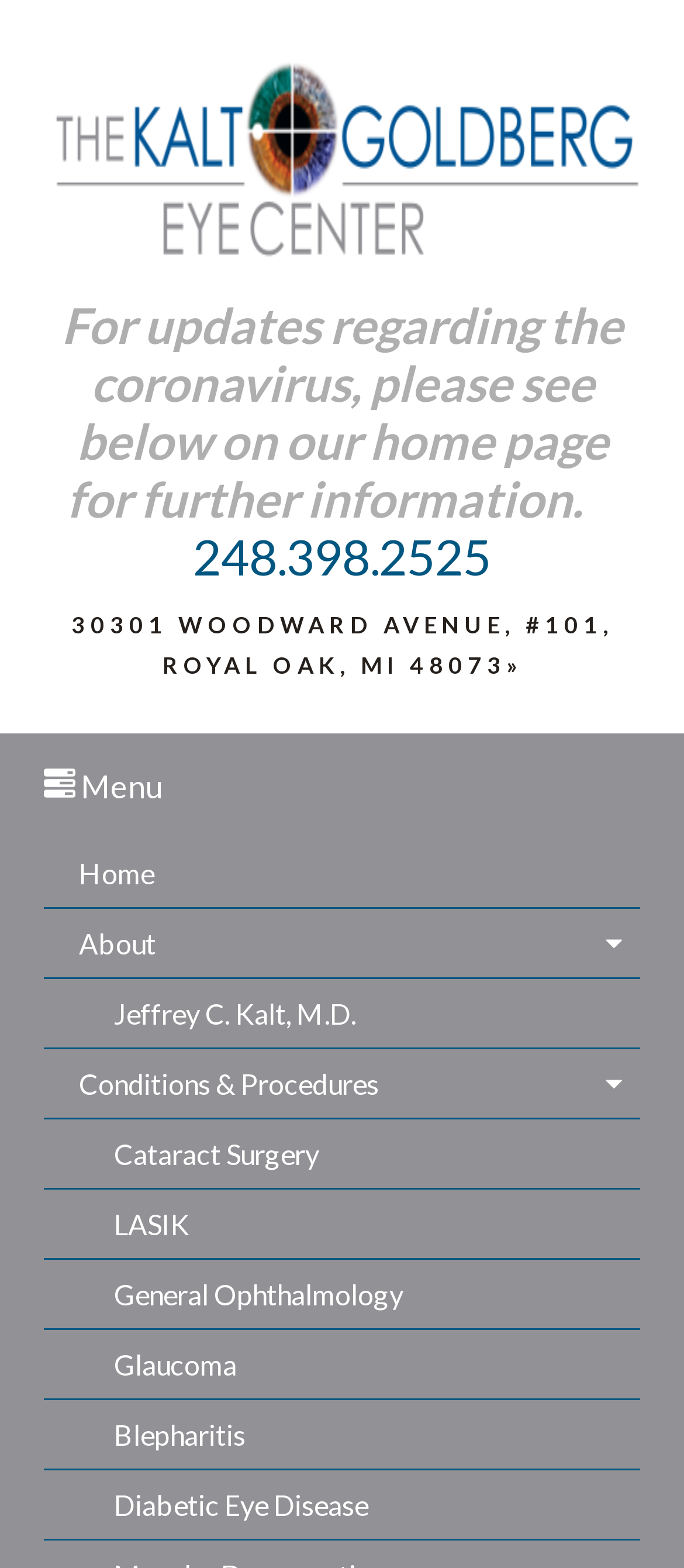Bounding box coordinates are specified in the format (top-left x, top-left y, bottom-right x, bottom-right y). All values are floating point numbers bounded between 0 and 1. Please provide the bounding box coordinate of the region this sentence describes: alt="The Kalt Goldberg Eye Center"

[0.064, 0.086, 0.936, 0.107]